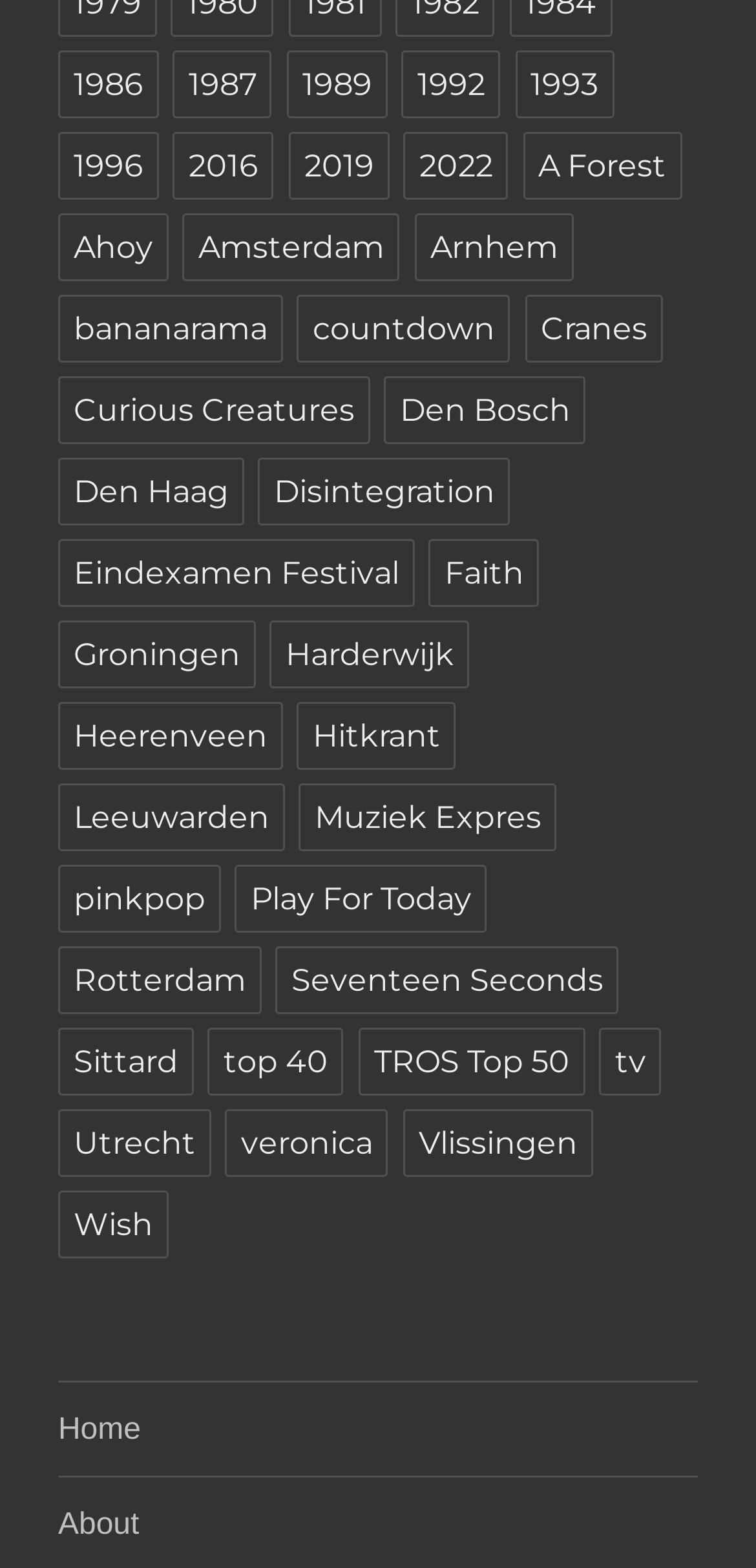Kindly respond to the following question with a single word or a brief phrase: 
How many links have a year as their text?

9